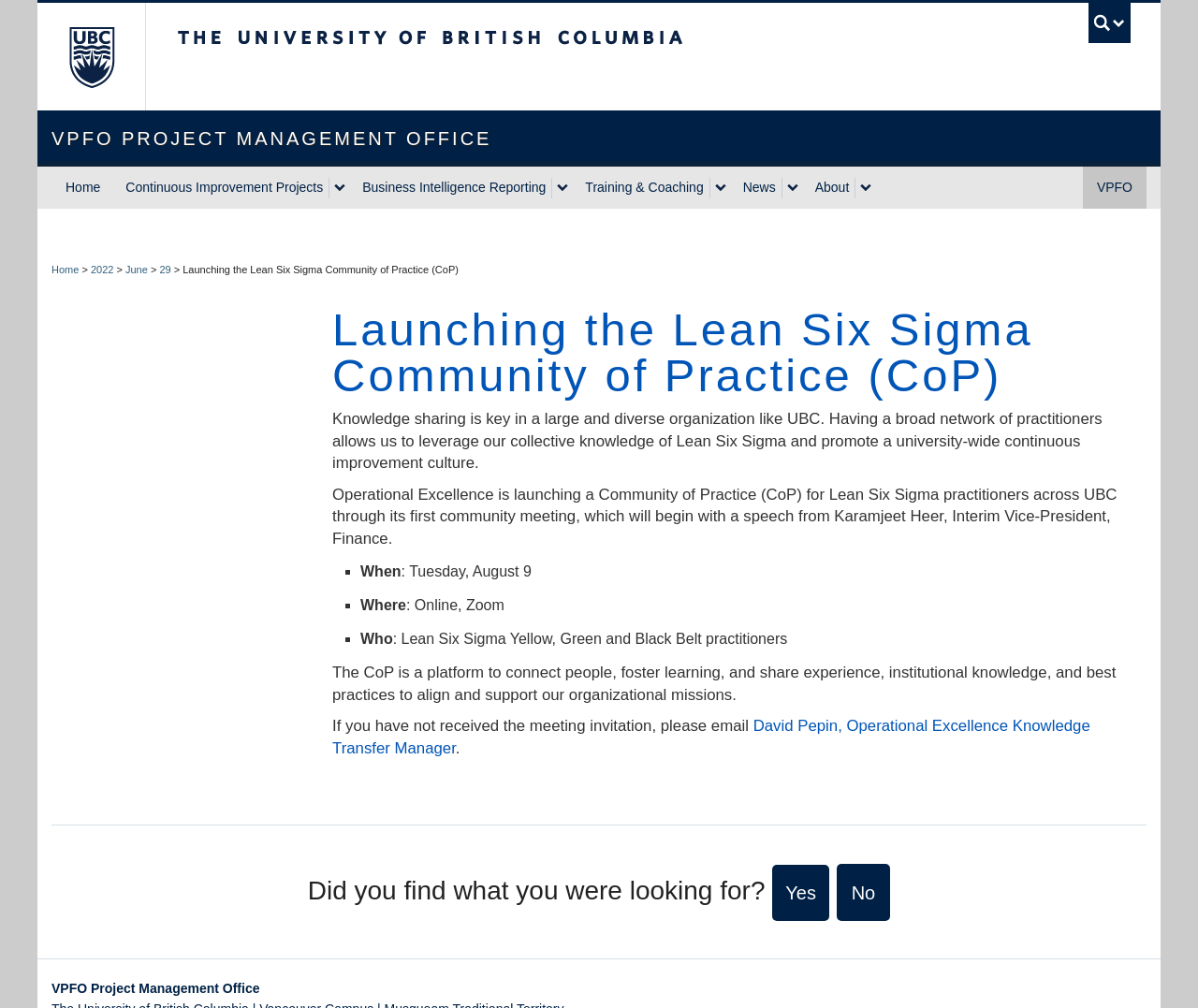Determine the bounding box coordinates for the area you should click to complete the following instruction: "Contact David Pepin, Operational Excellence Knowledge Transfer Manager".

[0.277, 0.711, 0.91, 0.751]